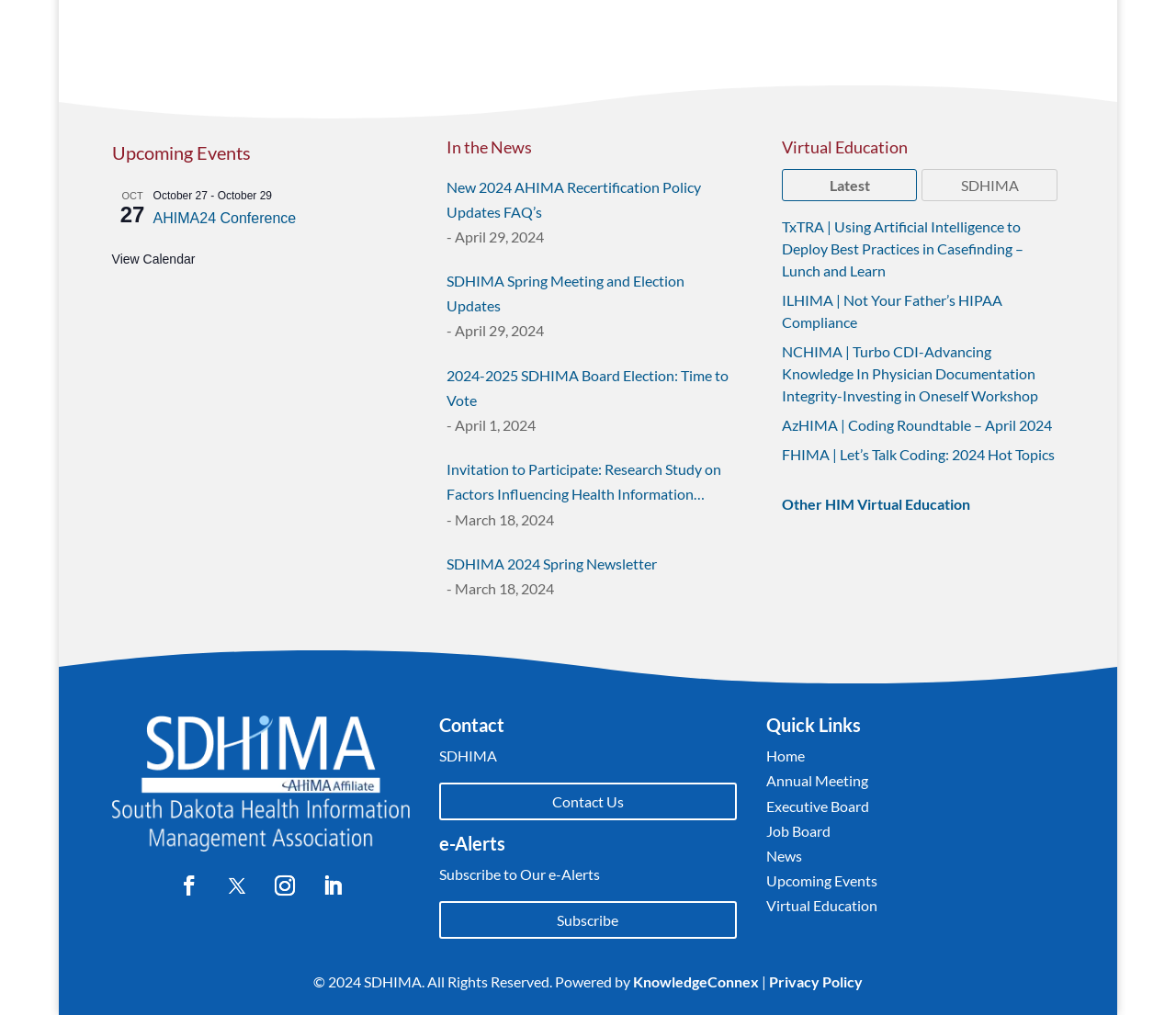Show the bounding box coordinates for the element that needs to be clicked to execute the following instruction: "Check In the News section". Provide the coordinates in the form of four float numbers between 0 and 1, i.e., [left, top, right, bottom].

[0.38, 0.136, 0.62, 0.162]